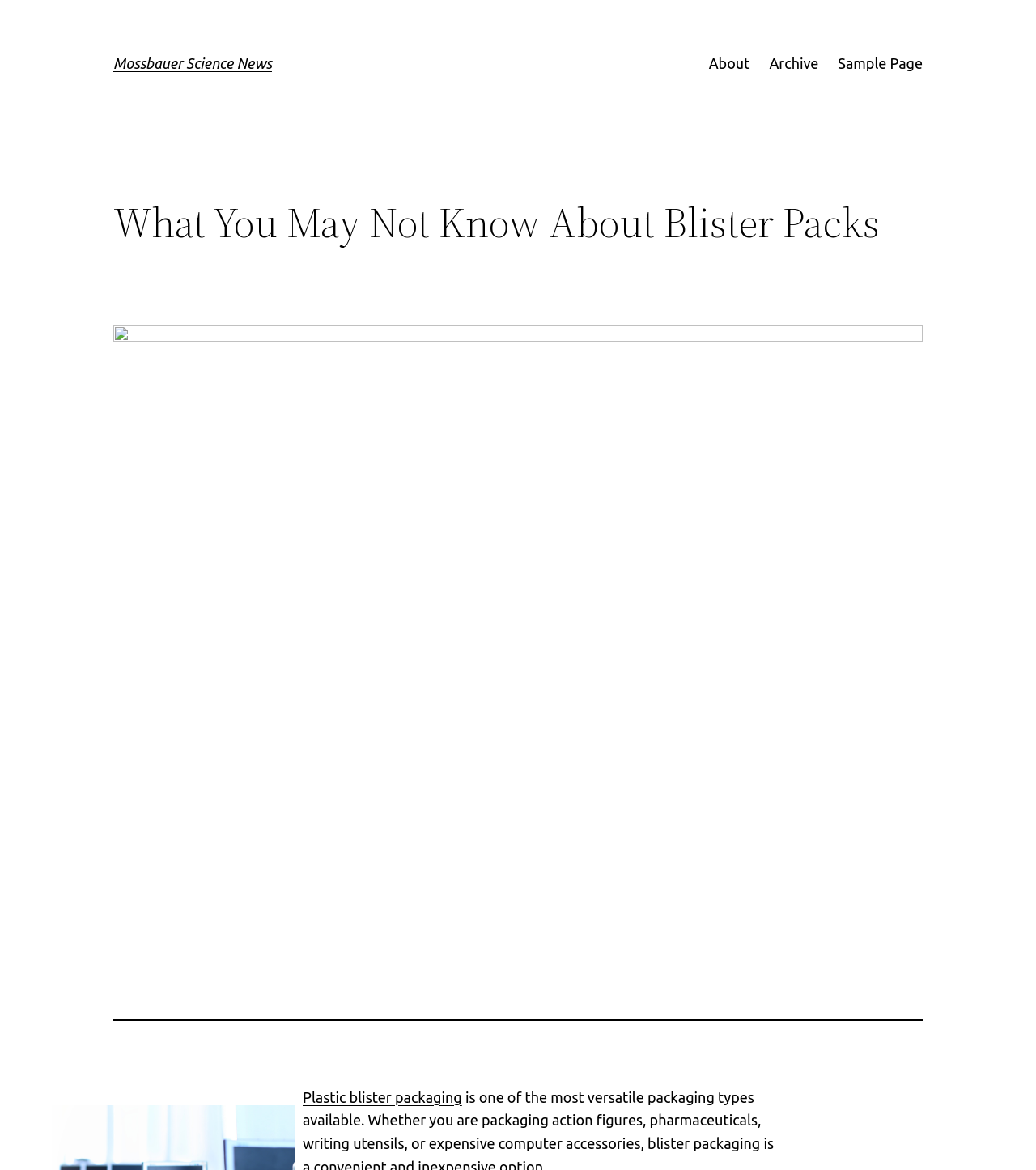What type of packaging is discussed on this webpage?
Please provide a comprehensive answer based on the information in the image.

I found a link with the text 'Plastic blister packaging' on the webpage, which suggests that blister packaging is the topic of discussion.